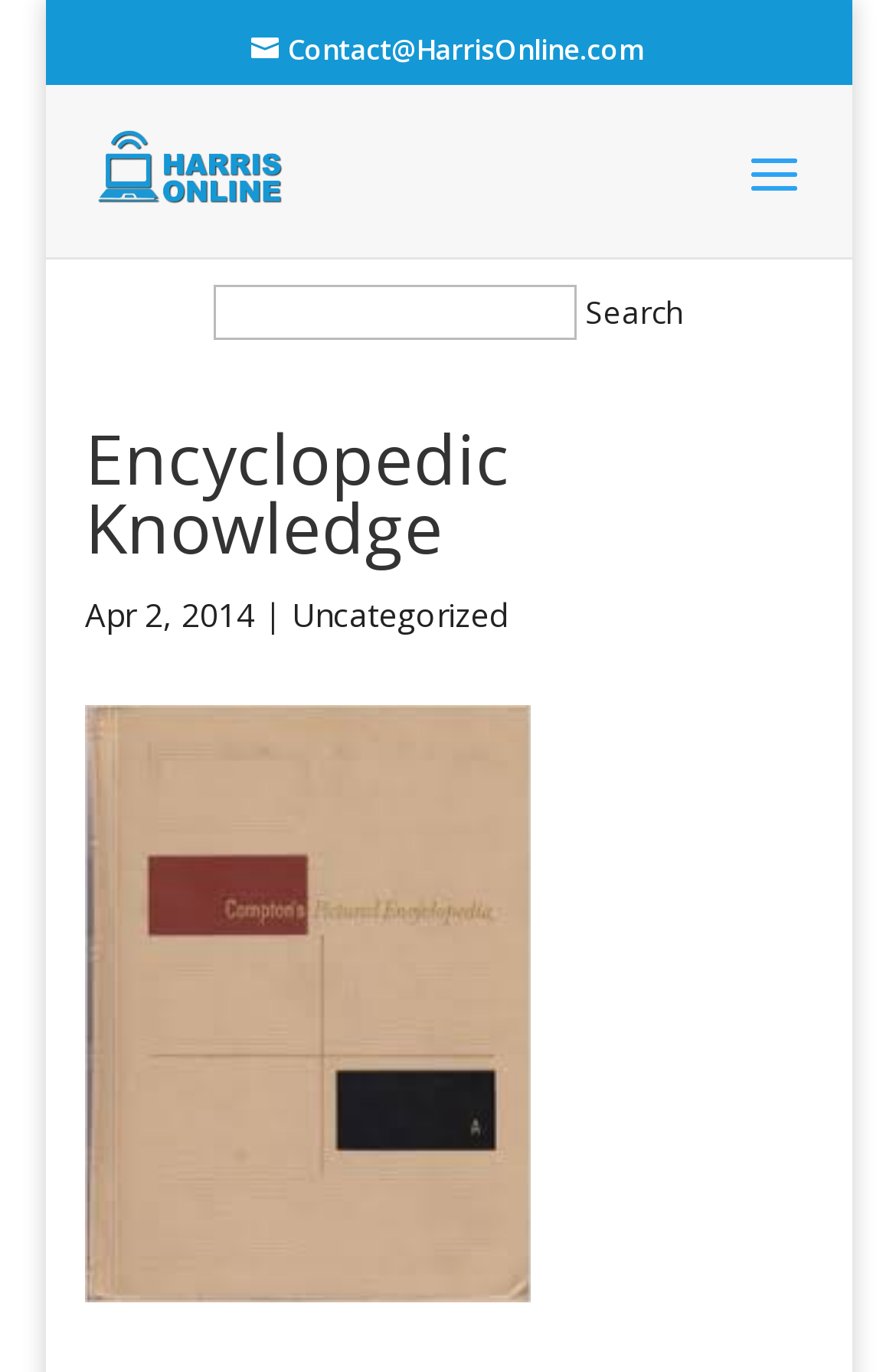How many search boxes are there? Examine the screenshot and reply using just one word or a brief phrase.

2